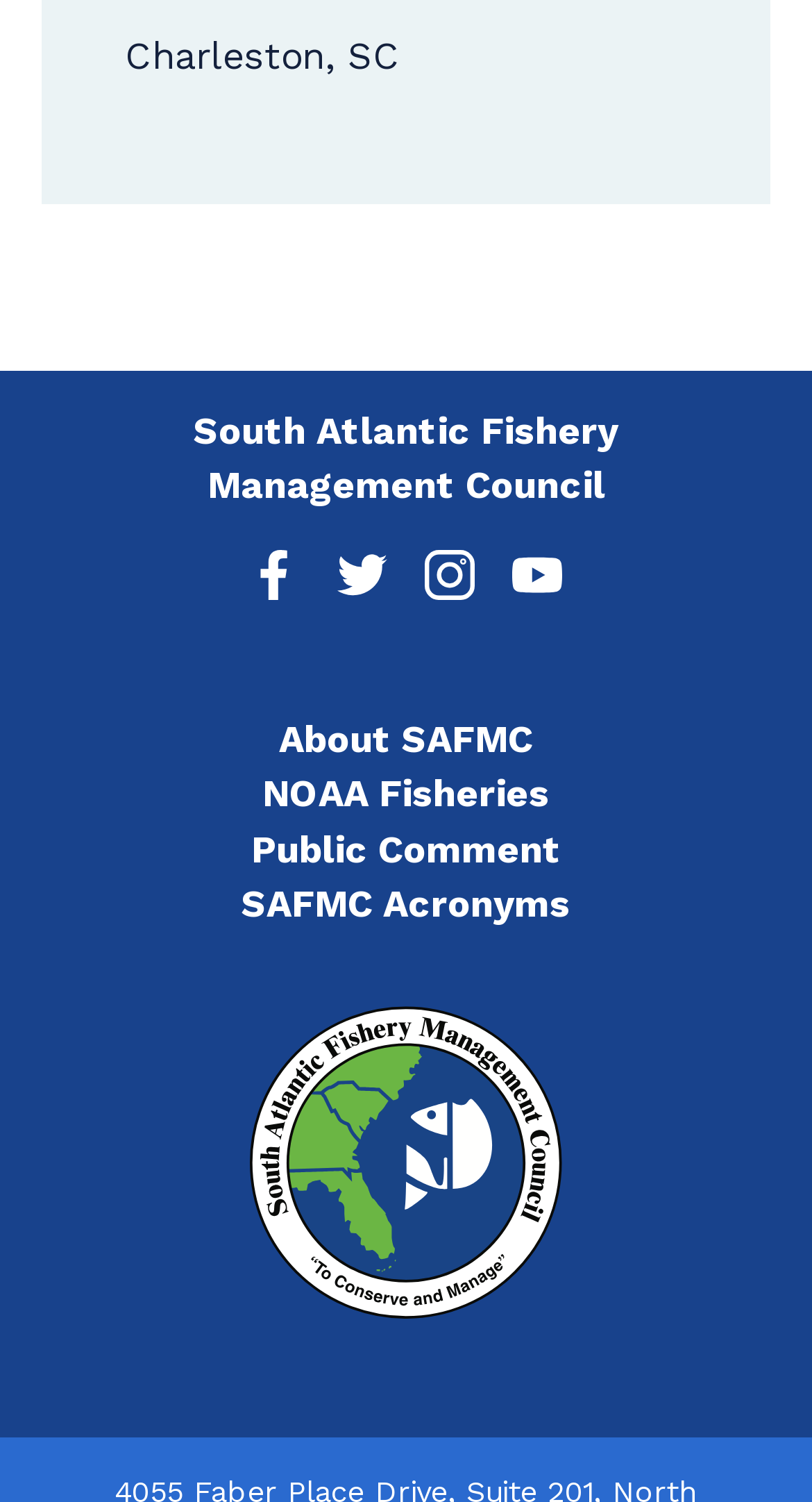Based on the element description: "Instagram", identify the bounding box coordinates for this UI element. The coordinates must be four float numbers between 0 and 1, listed as [left, top, right, bottom].

[0.523, 0.367, 0.585, 0.4]